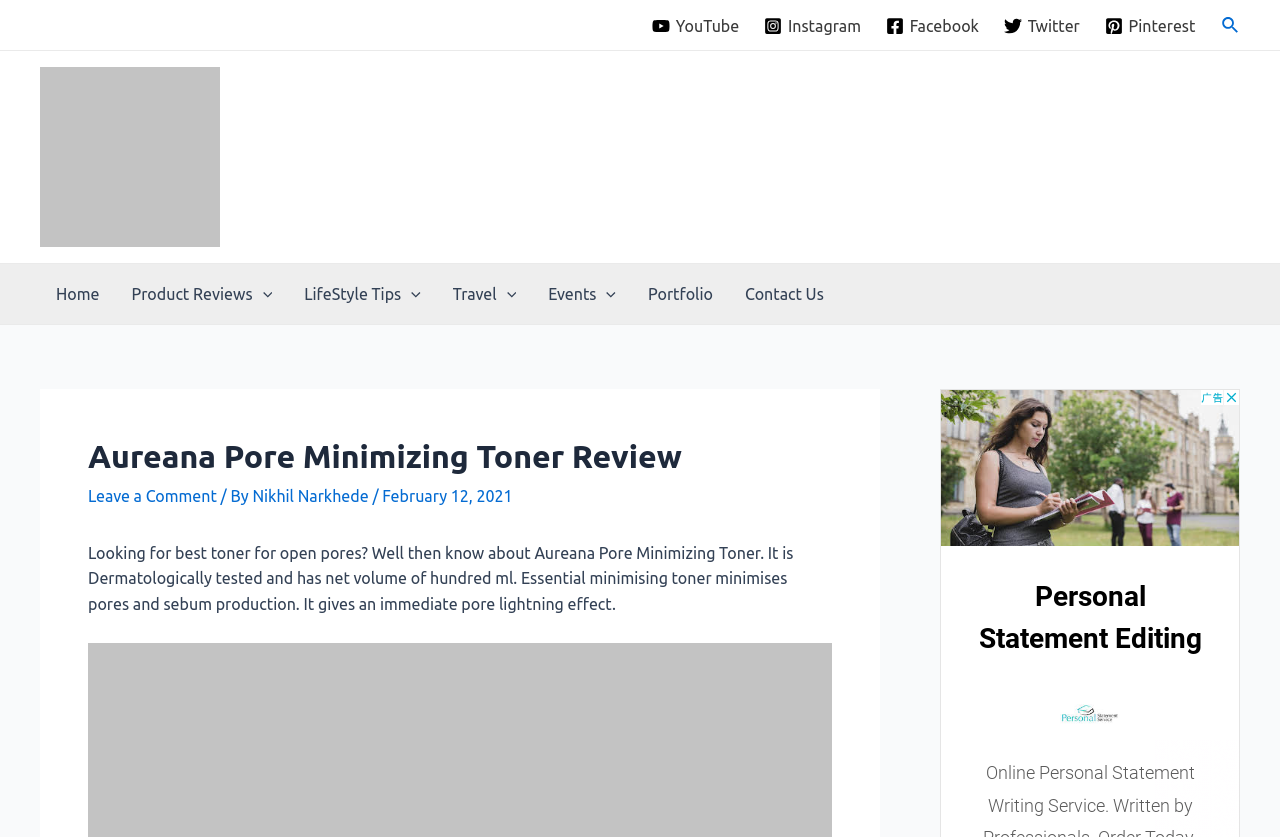Please use the details from the image to answer the following question comprehensively:
What is the date of the review?

The date of the review can be found in the header section of the webpage, where it is written as 'February 12, 2021'.